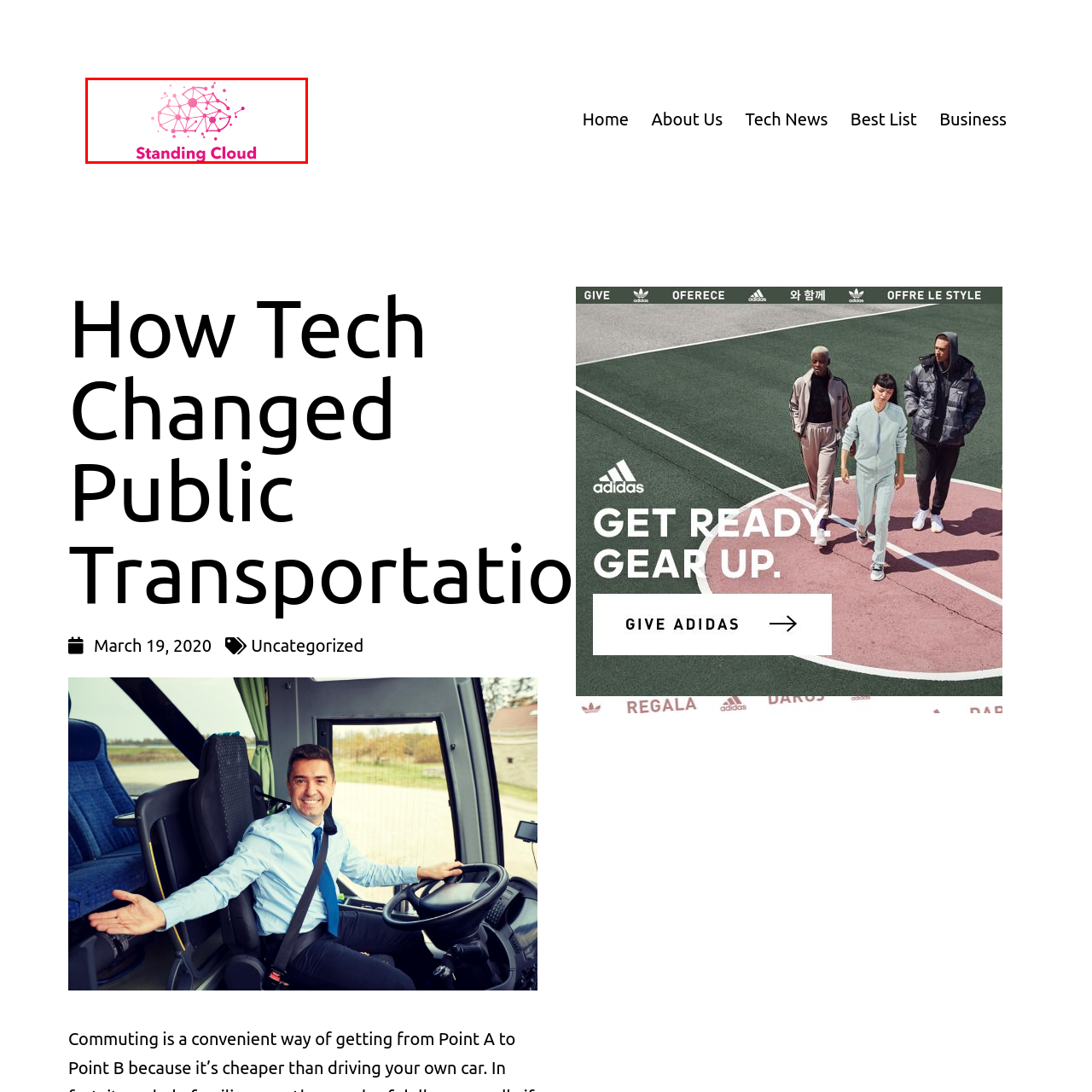Pay attention to the image encircled in red and give a thorough answer to the subsequent question, informed by the visual details in the image:
What does the network motif symbolize?

According to the caption, the network motif in the logo symbolizes innovation and connectivity, reflecting the company's focus on enhancing technology solutions.